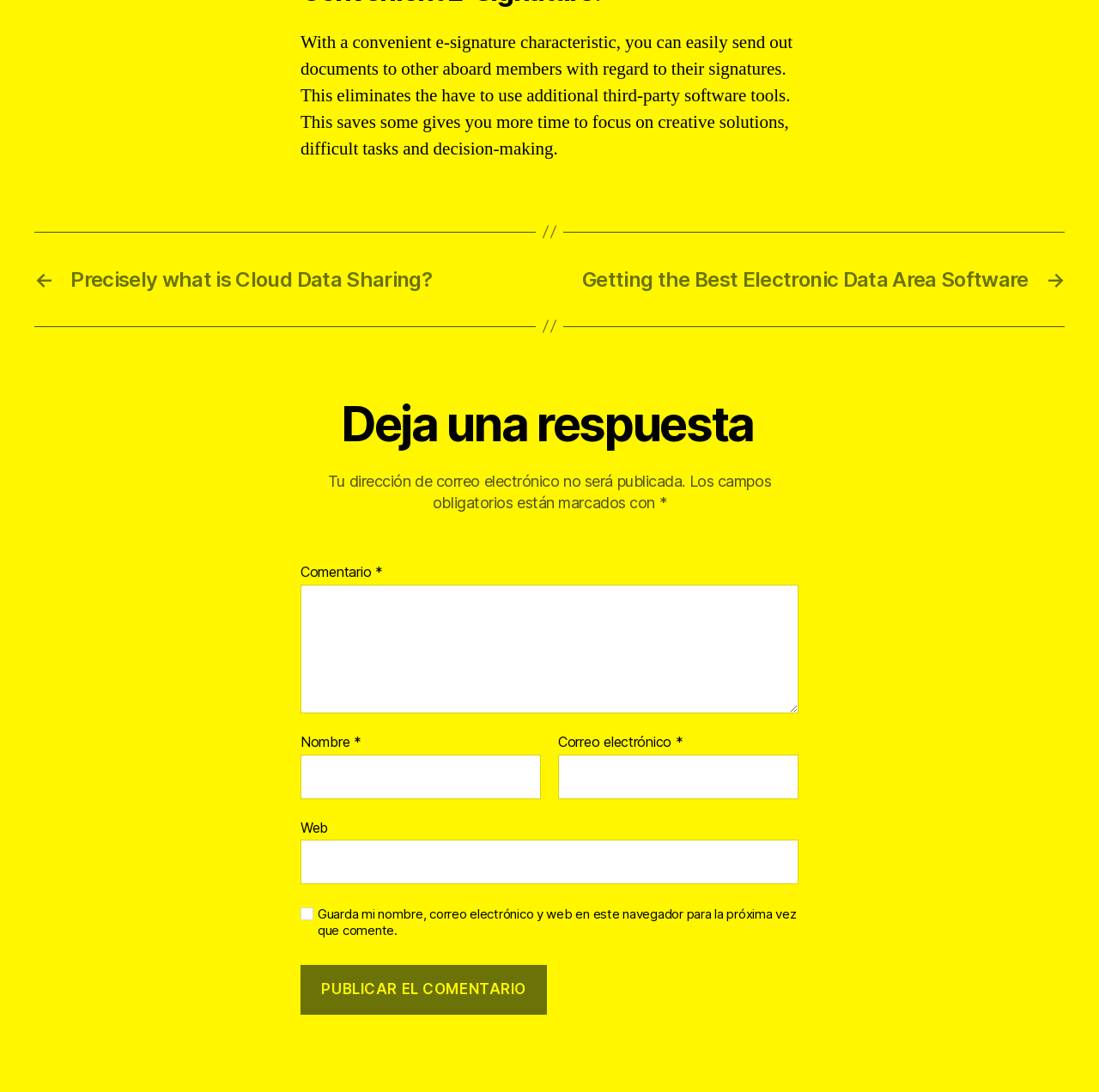What is the purpose of the e-signature feature?
Provide a one-word or short-phrase answer based on the image.

Send documents for signatures